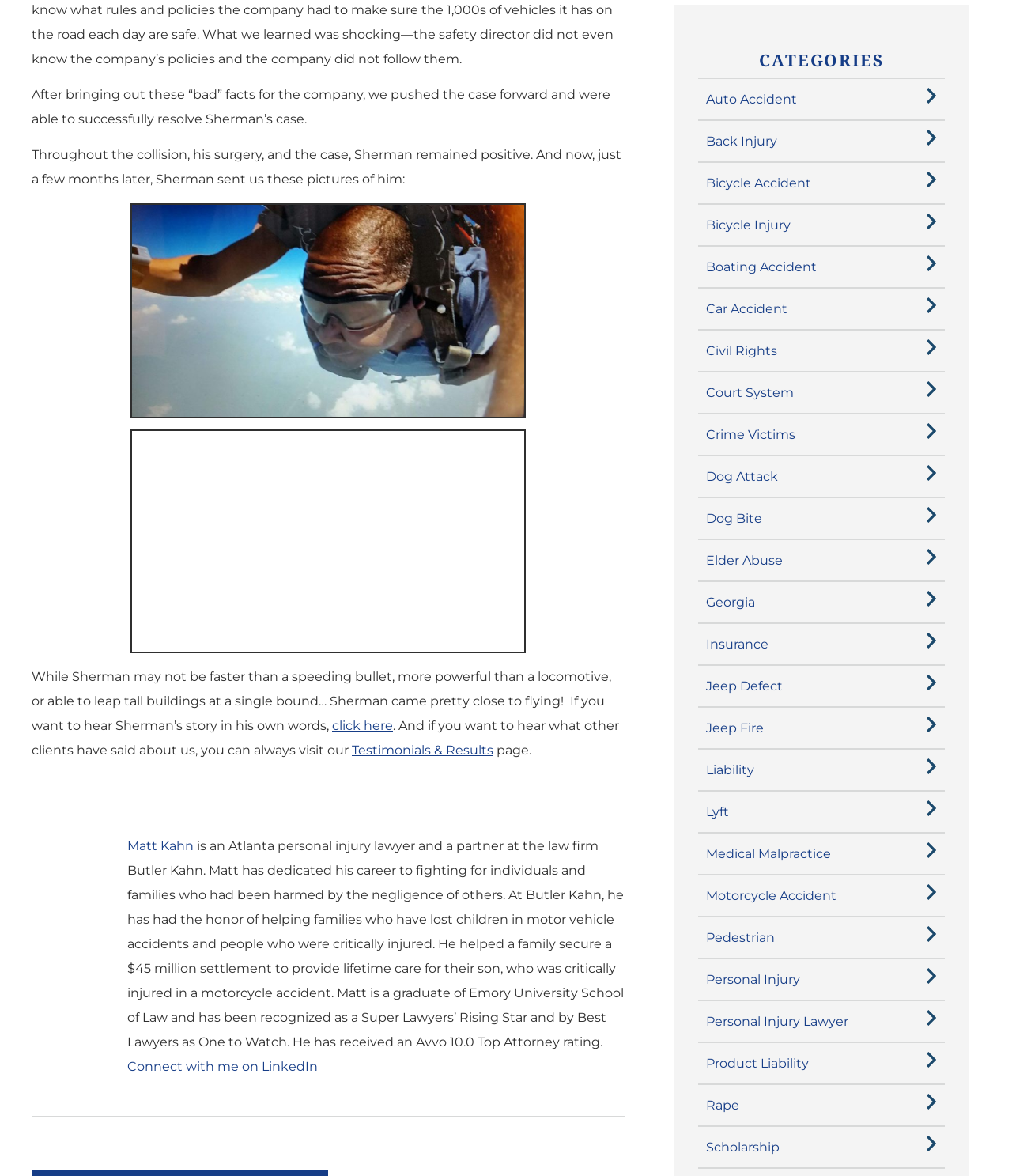Provide a one-word or brief phrase answer to the question:
What is the category of the link 'Auto Accident'?

CATEGORIES